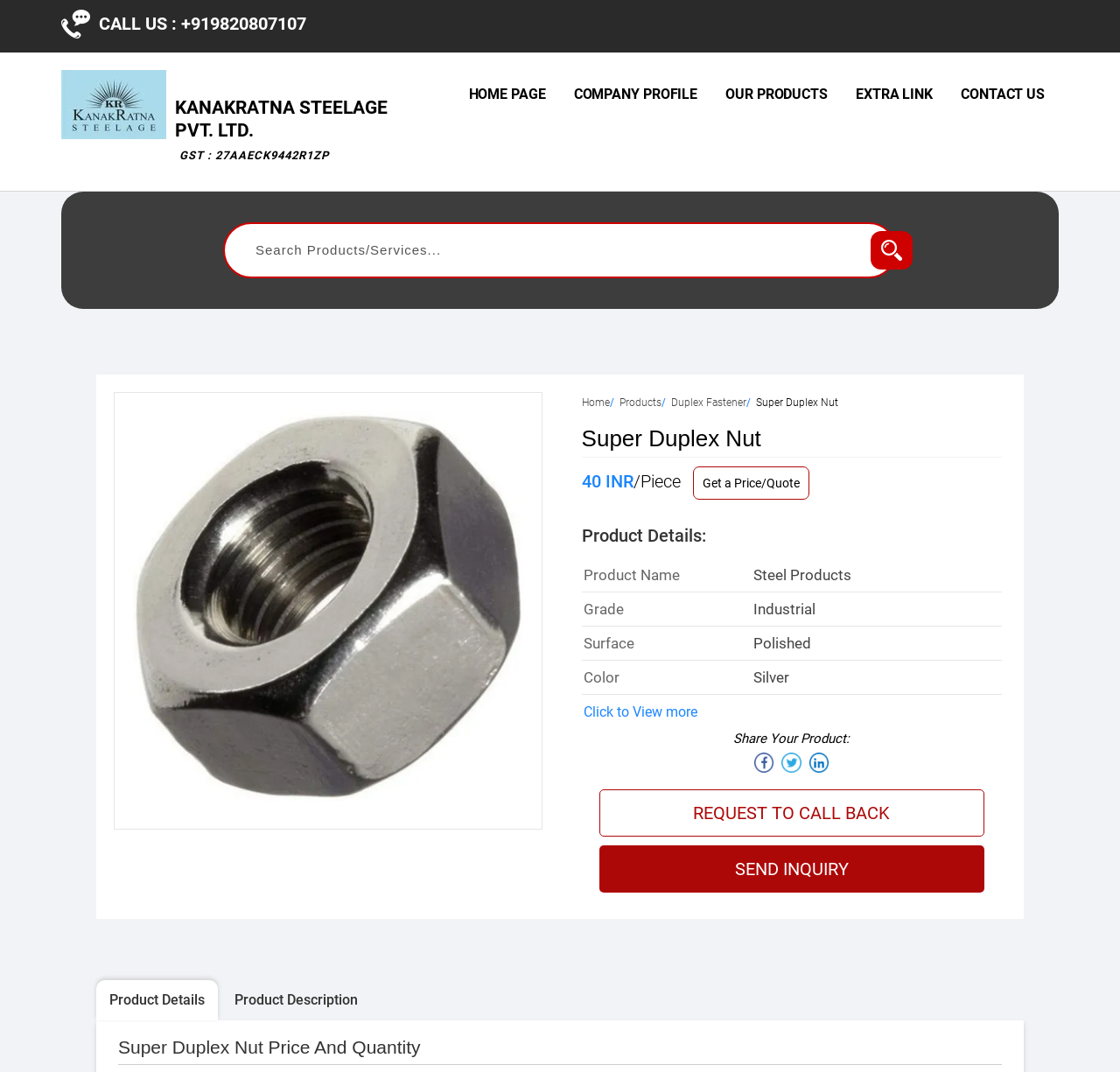Please identify the bounding box coordinates of the element I should click to complete this instruction: 'Click the 'Search' button'. The coordinates should be given as four float numbers between 0 and 1, like this: [left, top, right, bottom].

[0.777, 0.216, 0.815, 0.251]